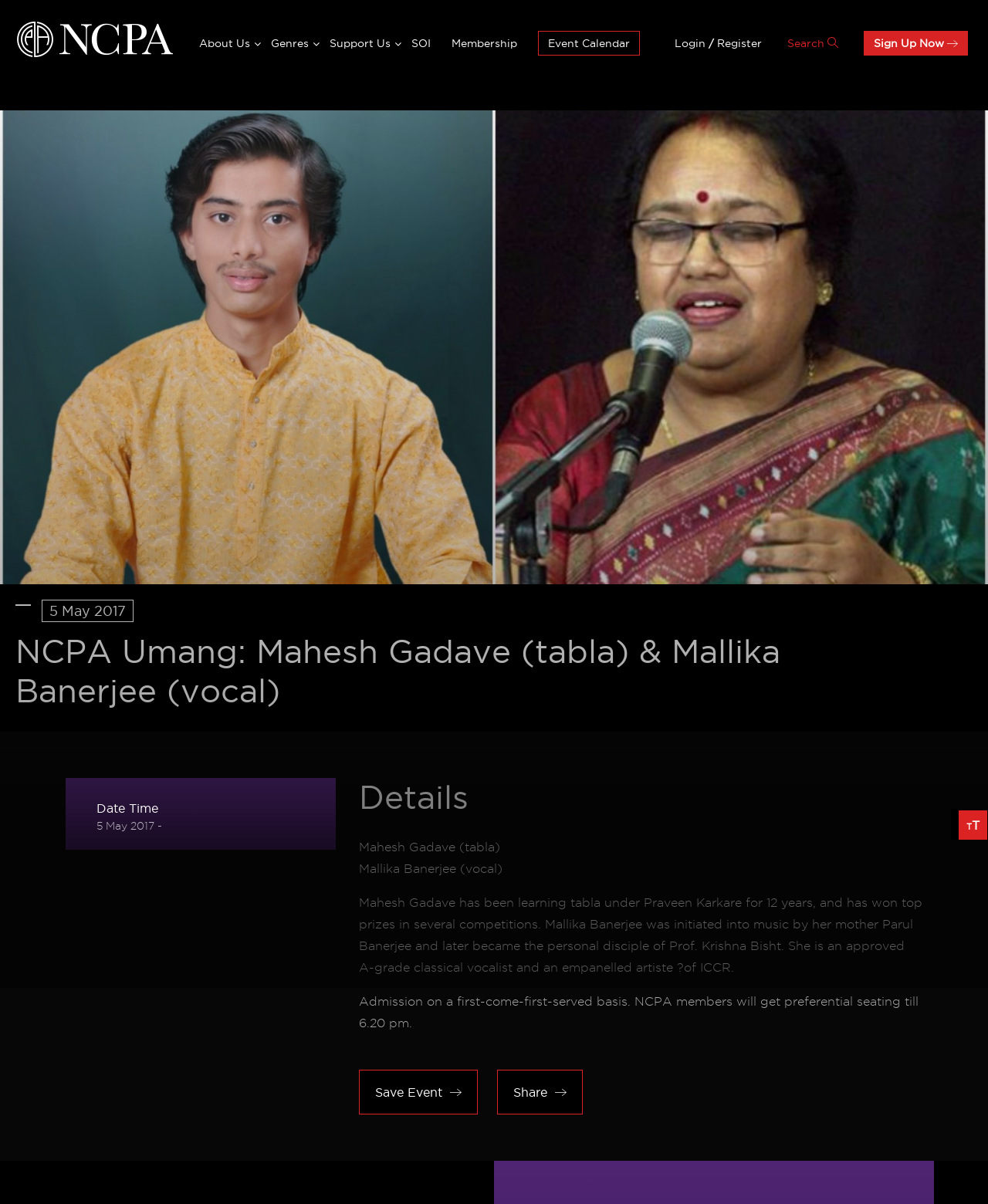Describe every aspect of the webpage comprehensively.

This webpage appears to be an event page for a musical performance by Mahesh Gadave on the tabla and Mallika Banerjee on vocals, organized by NCPA Umang. 

At the top left corner, there is a navigation menu with several links, including "About Us", "Genres", "Support Us", "SOI", "Membership", "Event Calendar", "Login", and "Register". 

Below the navigation menu, there is a heading that displays the title of the event, "NCPA Umang: Mahesh Gadave (tabla) & Mallika Banerjee (vocal)". 

On the left side, there are two links, one with a date "5 May 2017" and another without any text. 

The main content of the page is divided into three sections. The first section is headed "Date Time" and displays the date "5 May 2017". 

The second section is headed "Details" and provides information about the performers. It includes their names, Mahesh Gadave and Mallika Banerjee, along with a brief description of their background and achievements. 

The third section appears to be related to event logistics, stating that admission is on a first-come-first-served basis and that NCPA members will get preferential seating till 6.20 pm. 

At the bottom of the page, there are three links, "Save Event", "Share", and four social media links.